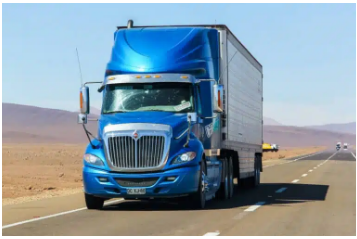What type of truck is depicted in the image?
Please answer the question as detailed as possible based on the image.

The caption identifies the truck as an International Navistar model, which is a specific type of semi-trailer truck.